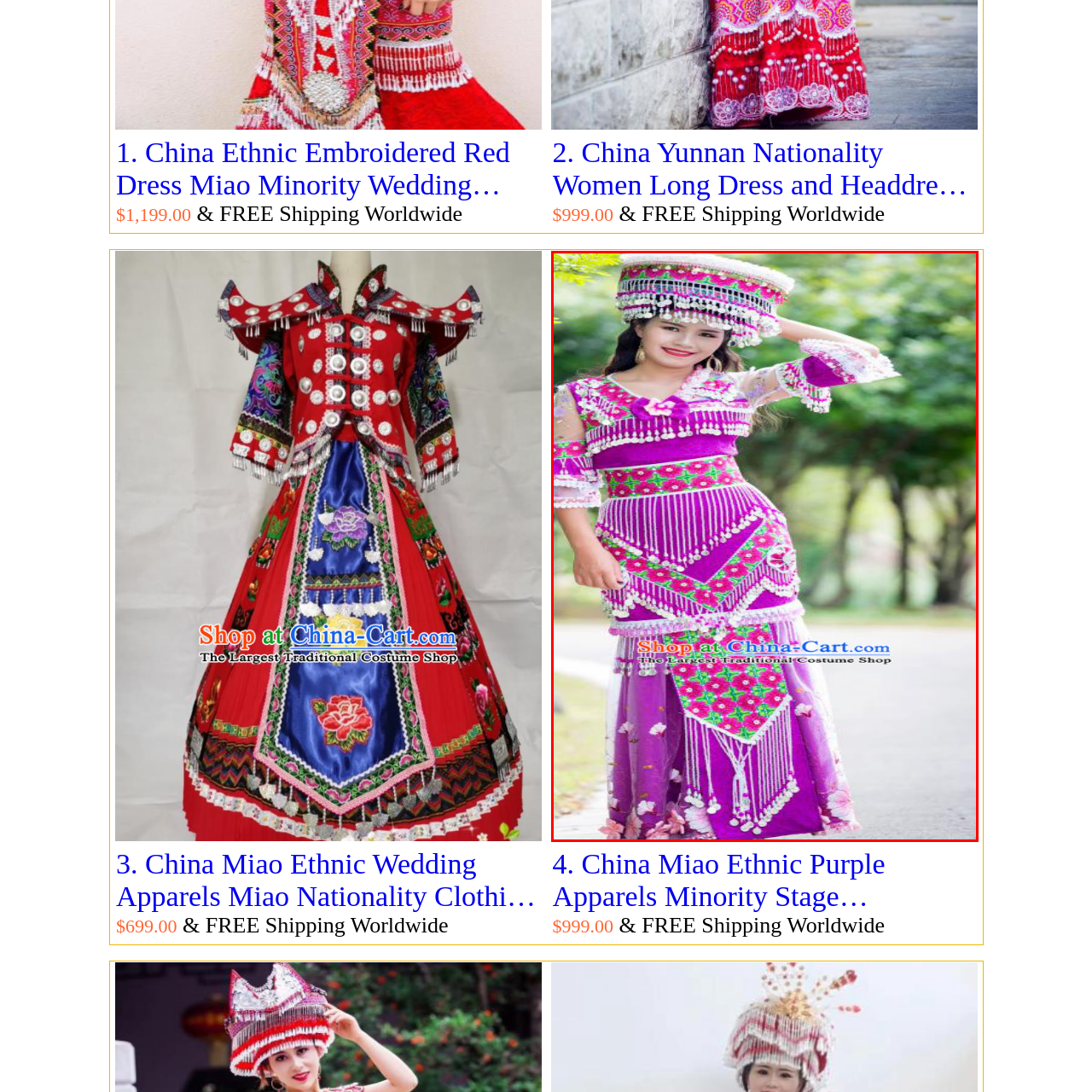Give an in-depth description of the picture inside the red marked area.

This vibrant image features a woman elegantly dressed in a traditional Miao ethnic outfit, characterized by rich purple fabric adorned with intricate embroidery and decorative accents. The outfit is embellished with colorful patterns of flowers and geometric designs, highlighting the cultural artistry of the Miao people. She wears a striking elaborate headdress that complements her attire, enhancing the festive and ceremonial vibe of the clothing. The background captures a scenic outdoor setting, suggesting a connection to nature and cultural heritage, ideal for showcasing traditional dress in a cultural or wedding context. This ensemble exemplifies the beauty and craftsmanship of Miao wedding attire, reflecting both tradition and artistic expression.